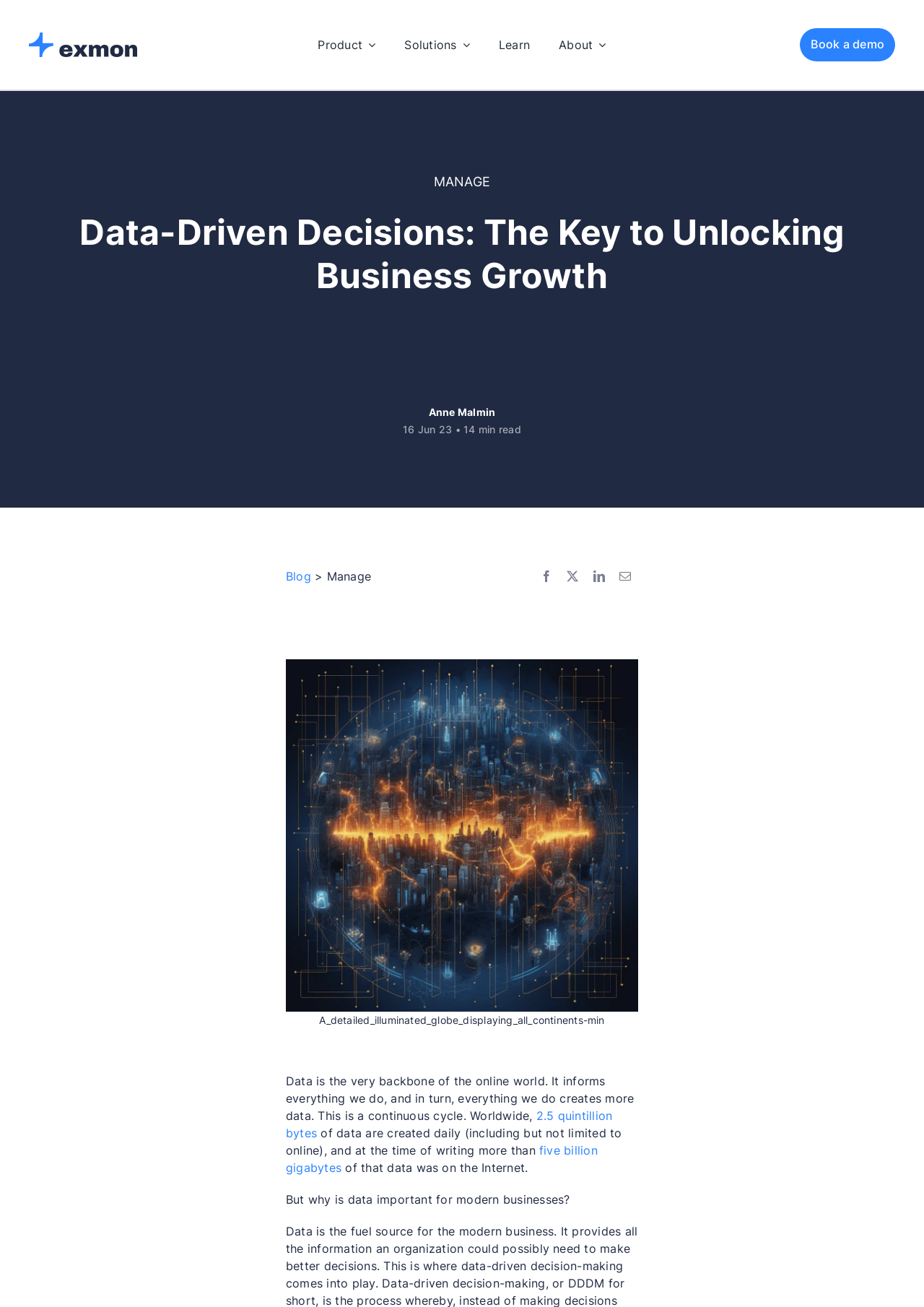How much data is created daily?
Use the image to answer the question with a single word or phrase.

2.5 quintillion bytes